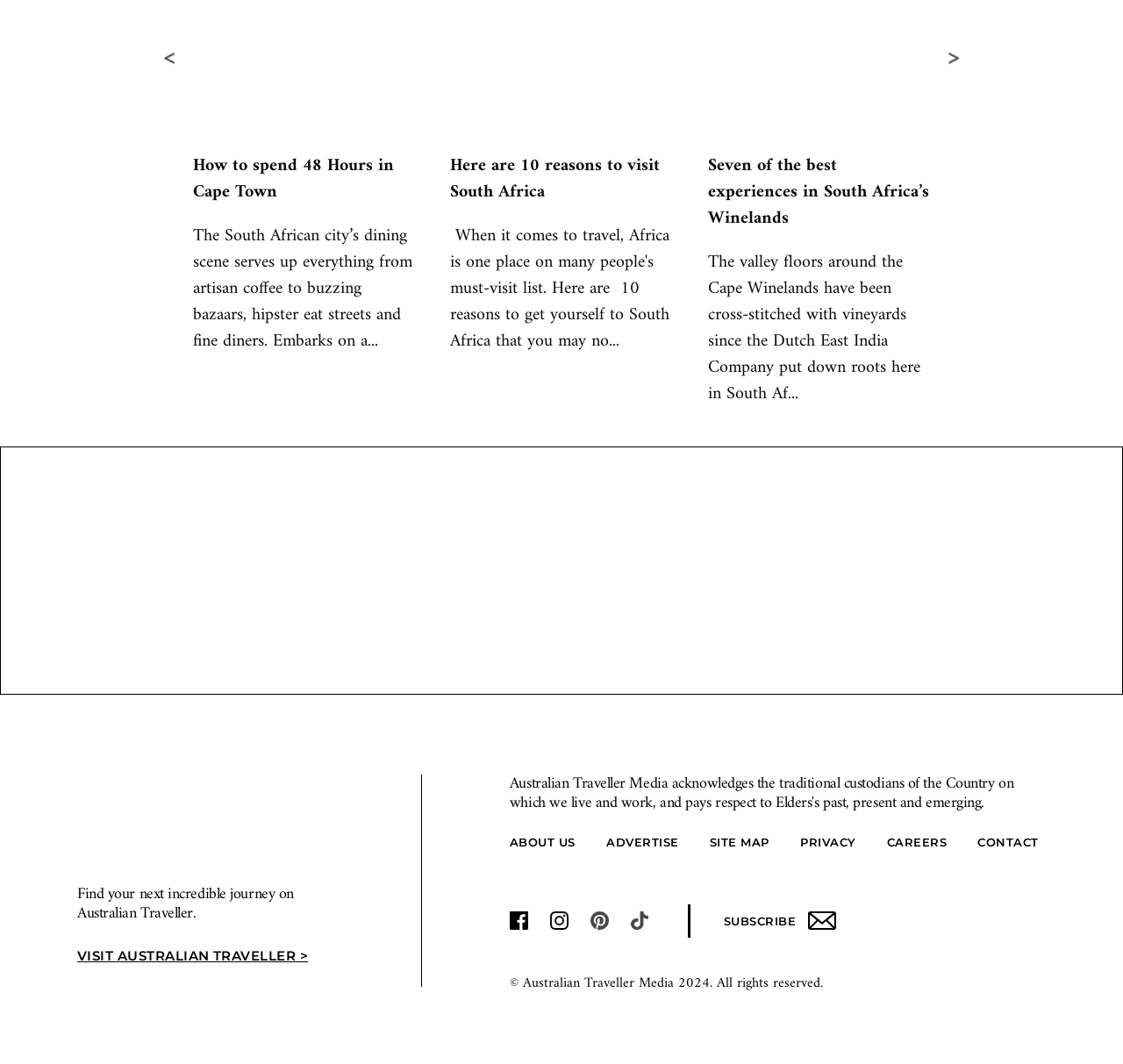Please use the details from the image to answer the following question comprehensively:
What is the main topic of the webpage?

The webpage appears to be a travel blog or website, with multiple headings and links related to travel destinations and experiences in South Africa and Australia. The presence of links to articles about Cape Town, Winelands, and Australian Traveller suggests that the main topic of the webpage is travel.